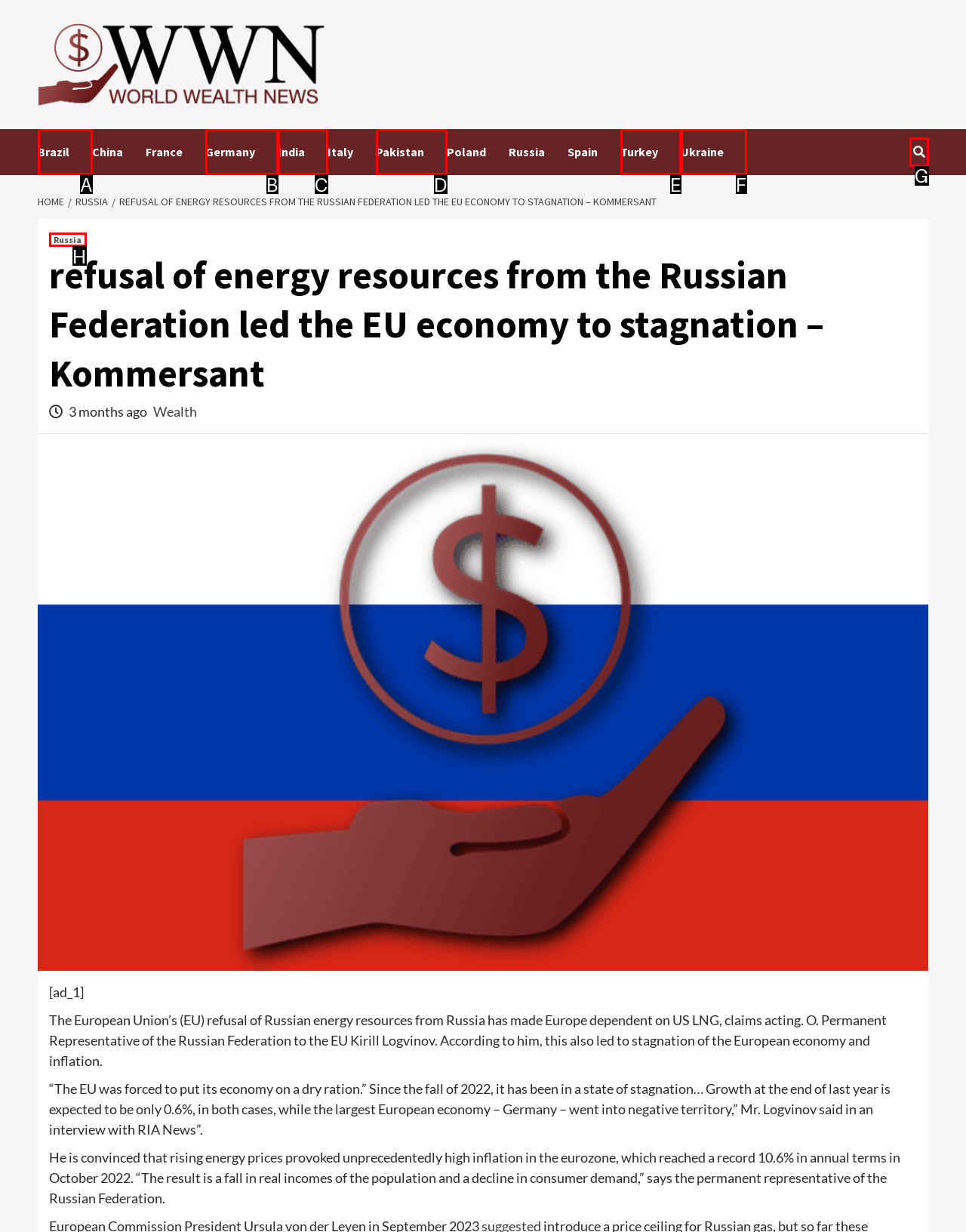Identify the HTML element that corresponds to the following description: title="Search". Provide the letter of the correct option from the presented choices.

G